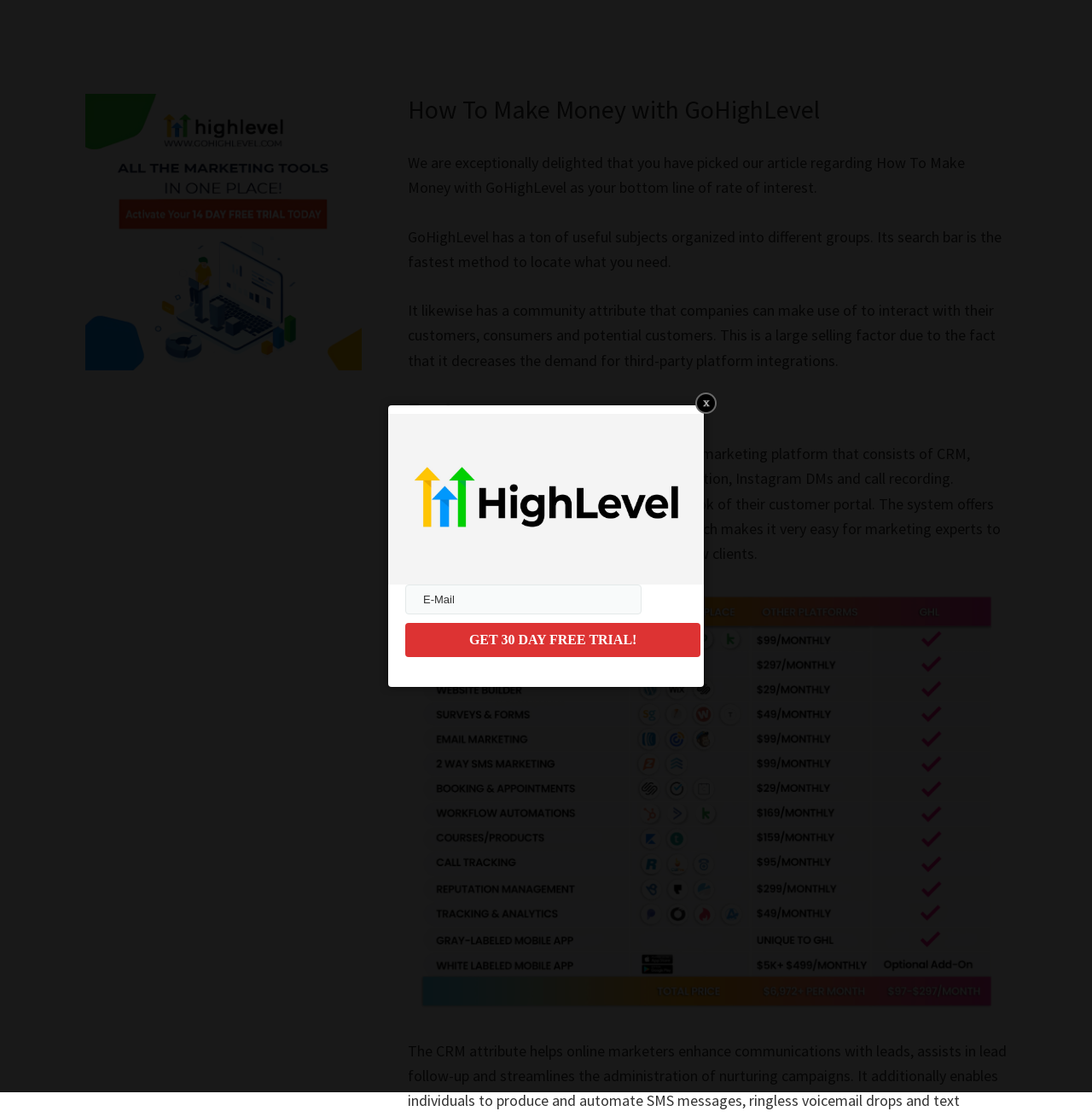Extract the bounding box for the UI element that matches this description: "name="email" placeholder="E-Mail"".

[0.371, 0.523, 0.588, 0.55]